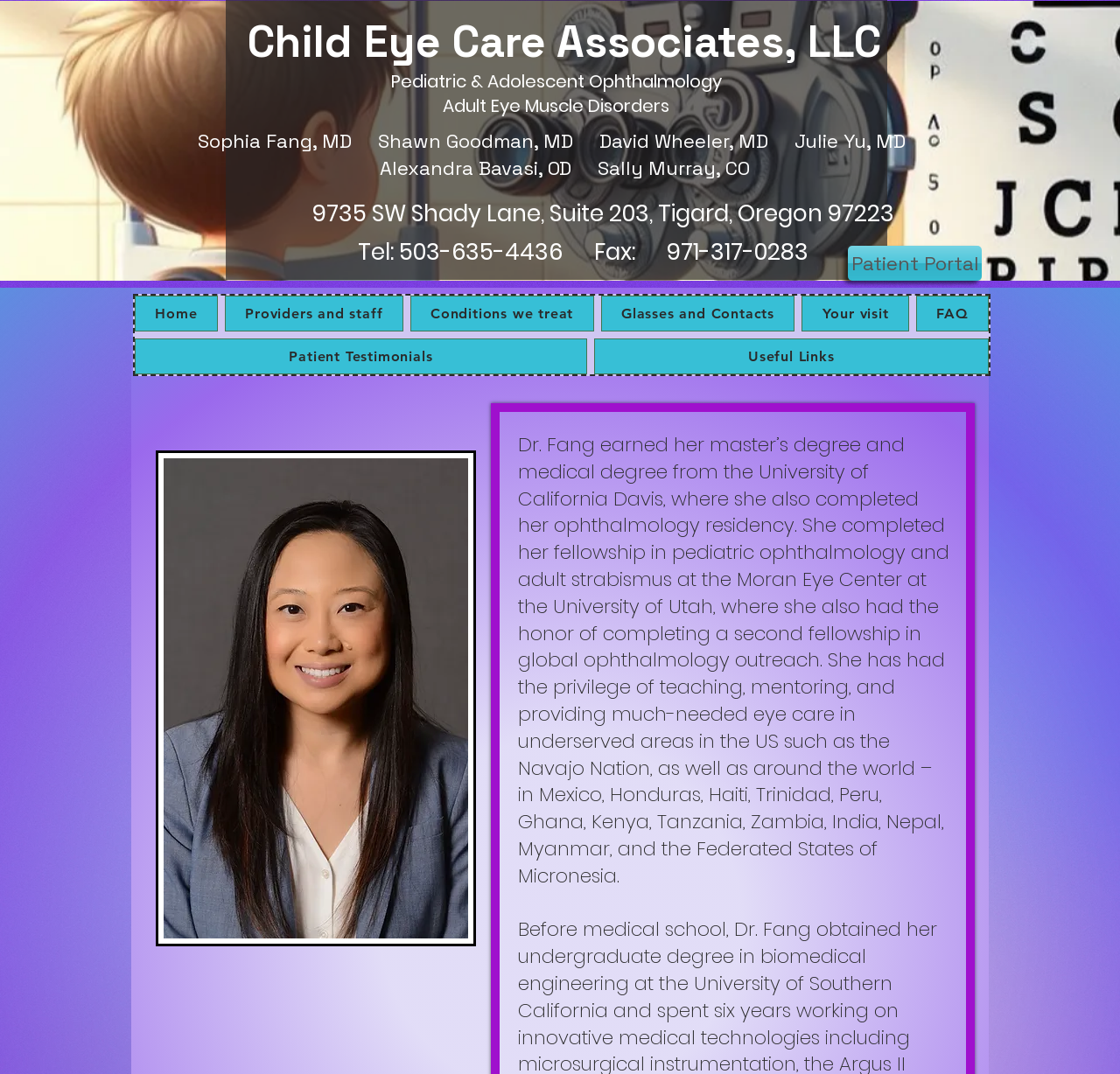Please identify the bounding box coordinates of the clickable area that will allow you to execute the instruction: "Access the Patient Portal".

[0.757, 0.229, 0.877, 0.261]